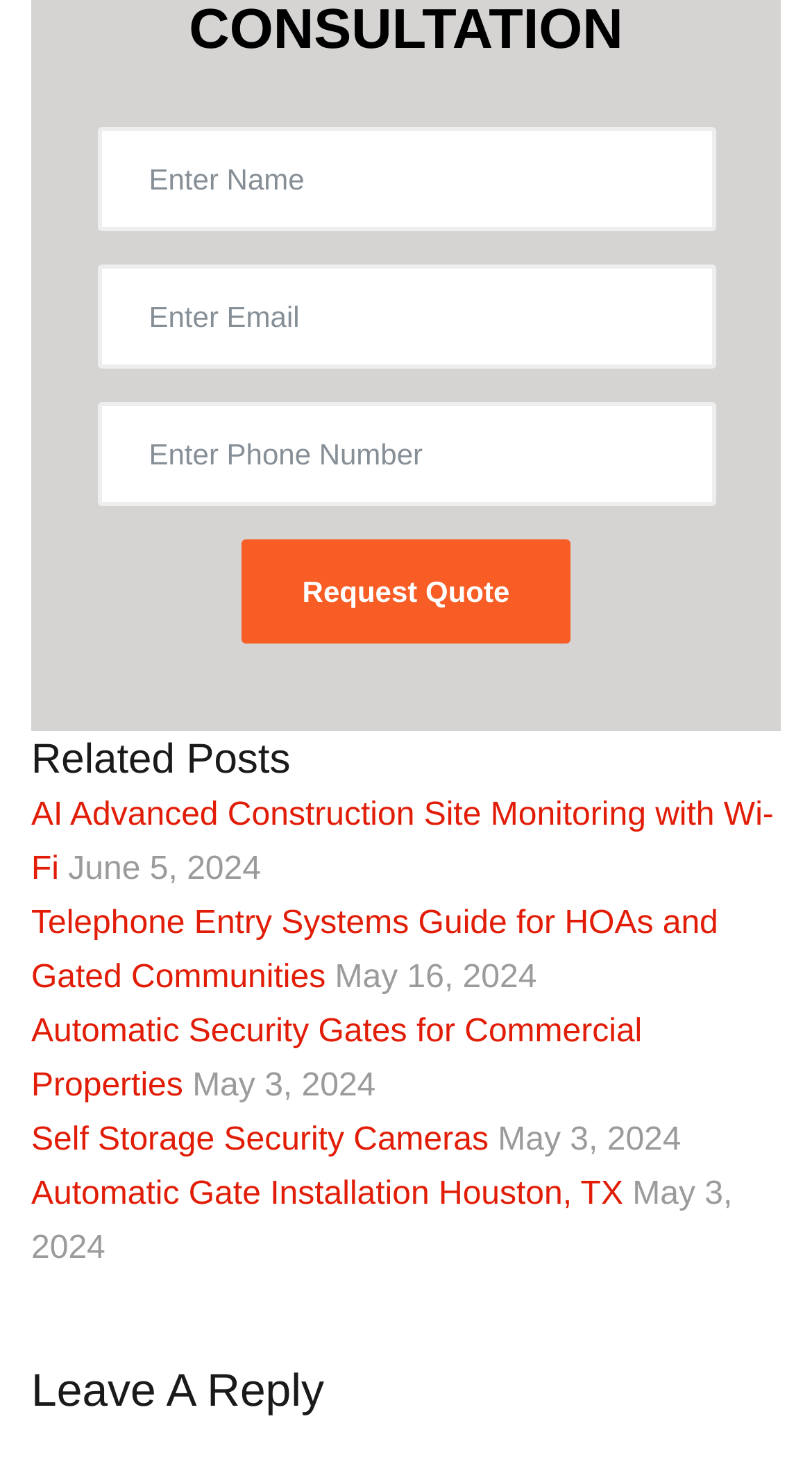Determine the coordinates of the bounding box for the clickable area needed to execute this instruction: "Leave a reply".

[0.038, 0.924, 0.962, 0.968]